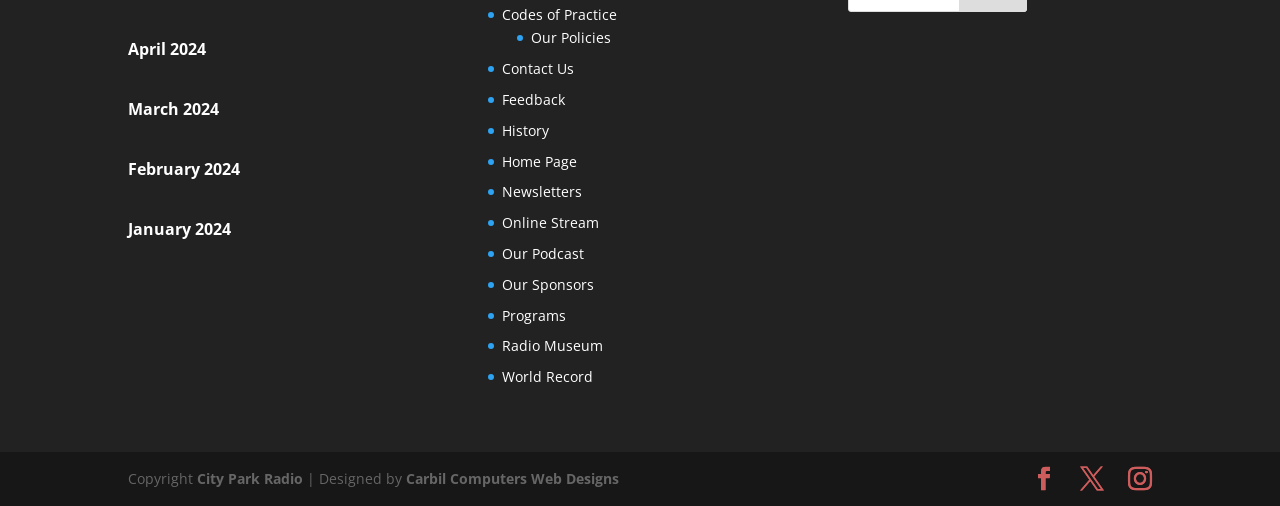Specify the bounding box coordinates of the area that needs to be clicked to achieve the following instruction: "Visit City Park Radio".

[0.154, 0.927, 0.237, 0.965]